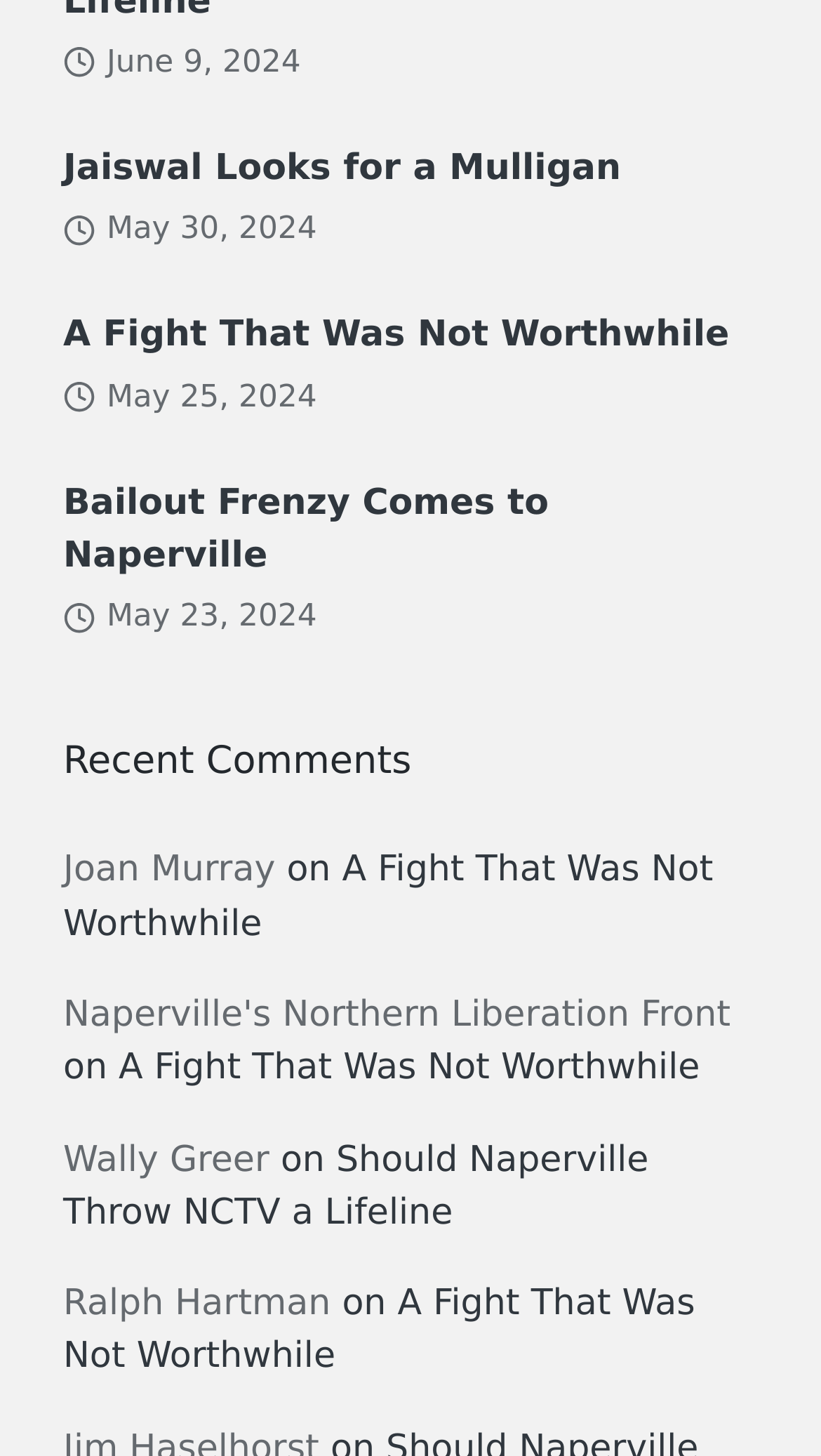Please analyze the image and give a detailed answer to the question:
What is the topic of the comment by Ralph Hartman?

The static text element 'Ralph Hartman' is followed by a link element with the text 'A Fight That Was Not Worthwhile', which is likely the topic of the comment by Ralph Hartman.